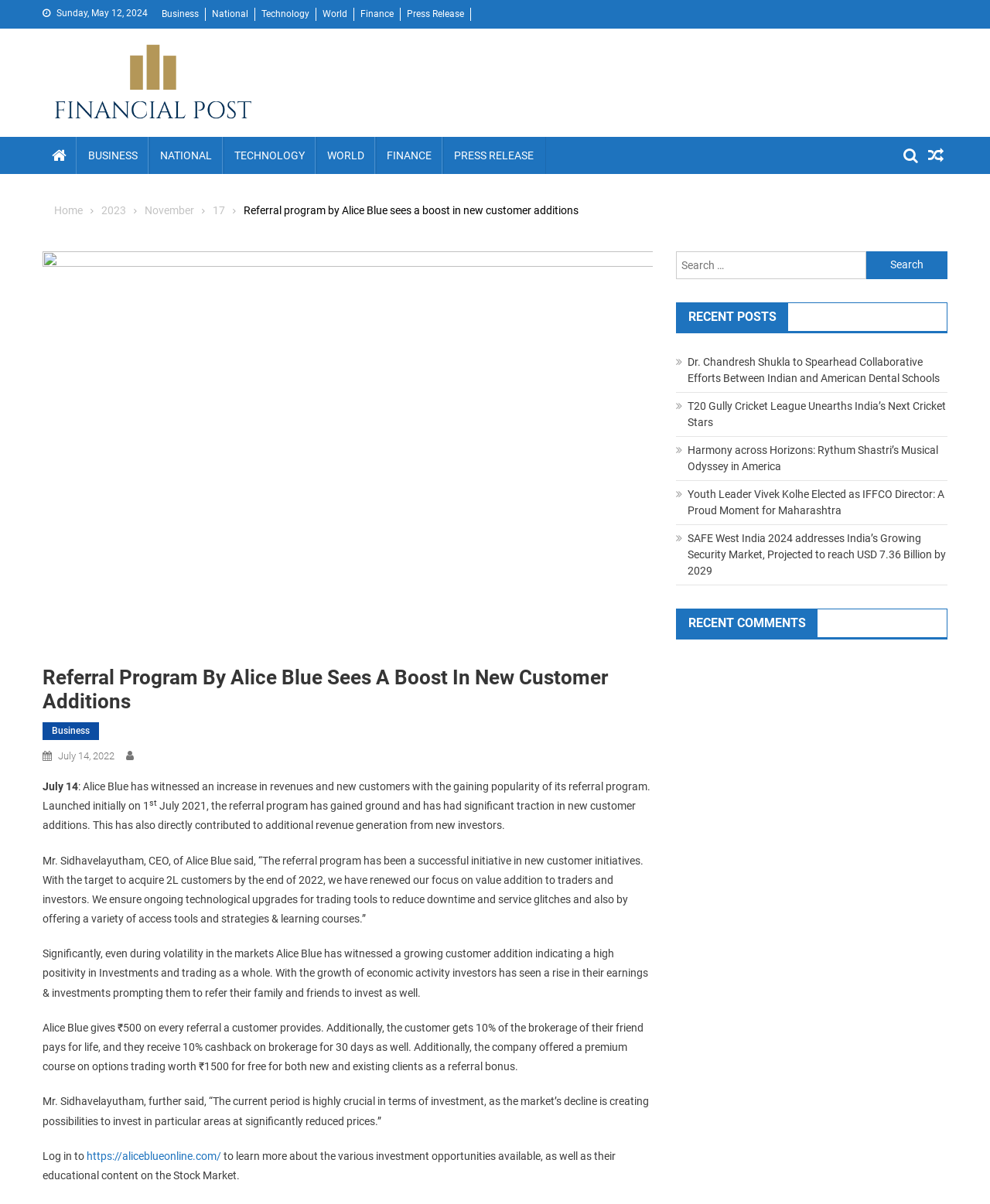Using the information in the image, give a comprehensive answer to the question: 
What is the reward for referring a friend to Alice Blue?

I found the reward for referring a friend to Alice Blue by reading the text 'Alice Blue gives ₹500 on every referral a customer provides...'.